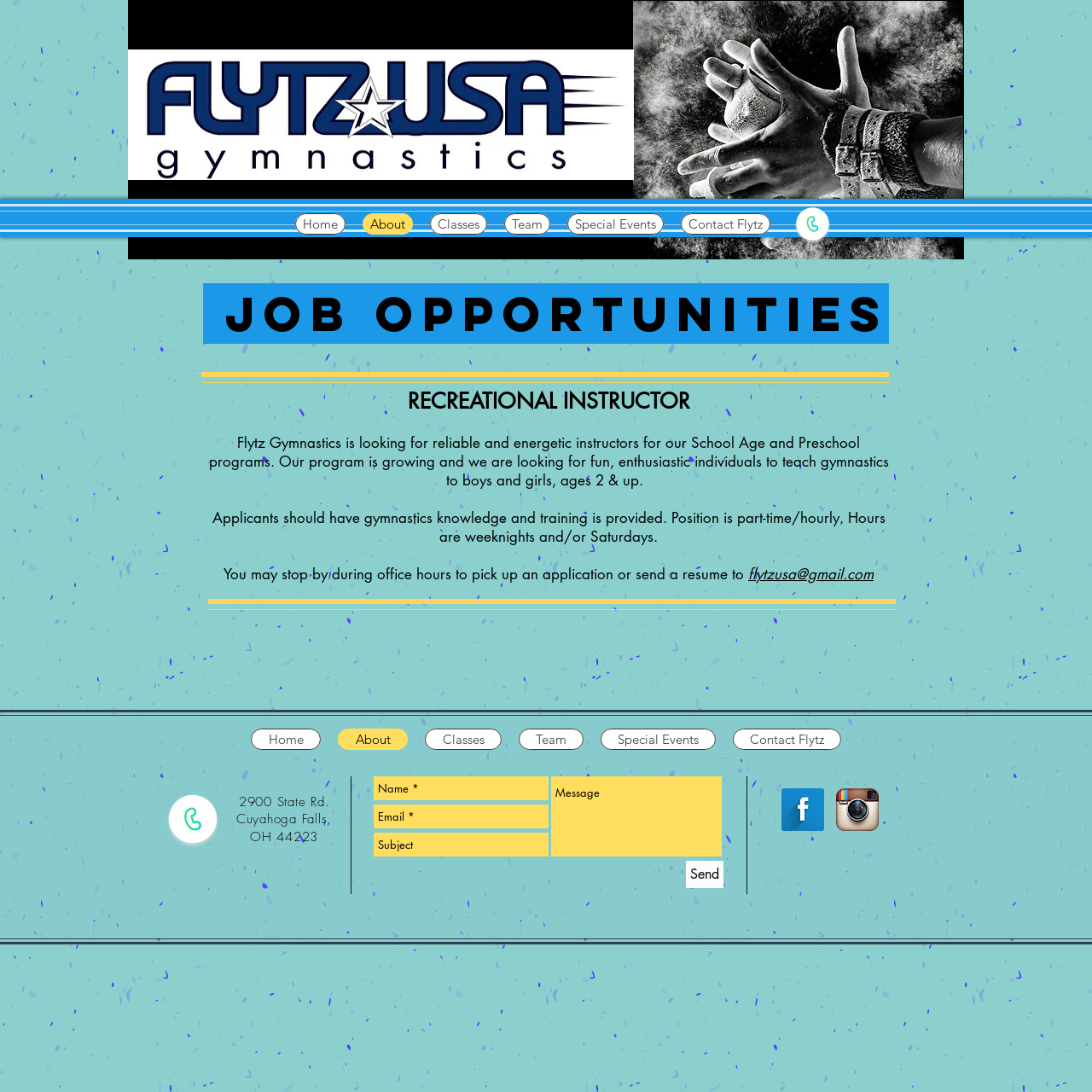Determine the bounding box for the UI element described here: "aria-label="Instagram App Icon"".

[0.766, 0.722, 0.805, 0.761]